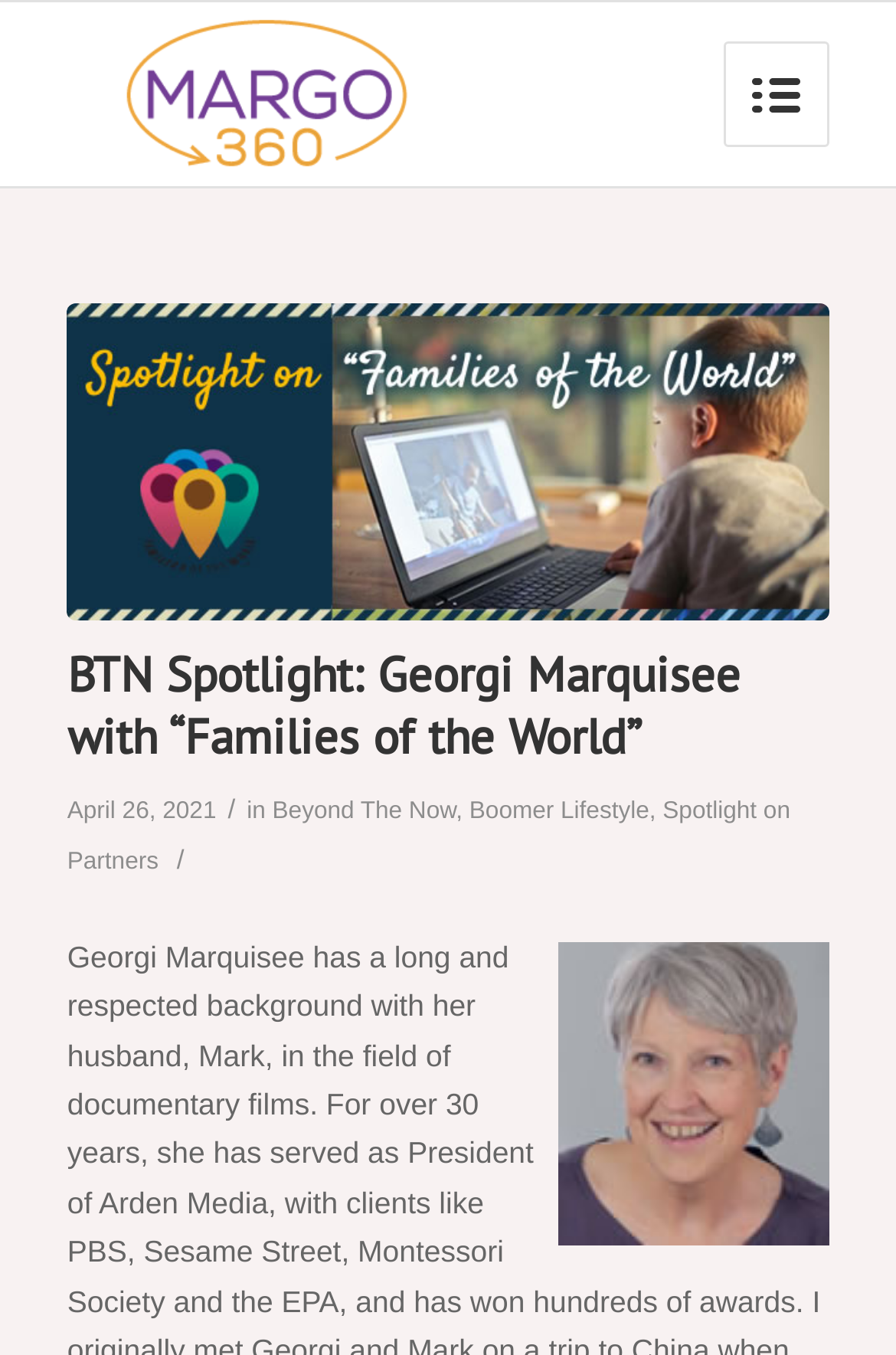Give a one-word or phrase response to the following question: What is the date of the spotlight article?

April 26, 2021